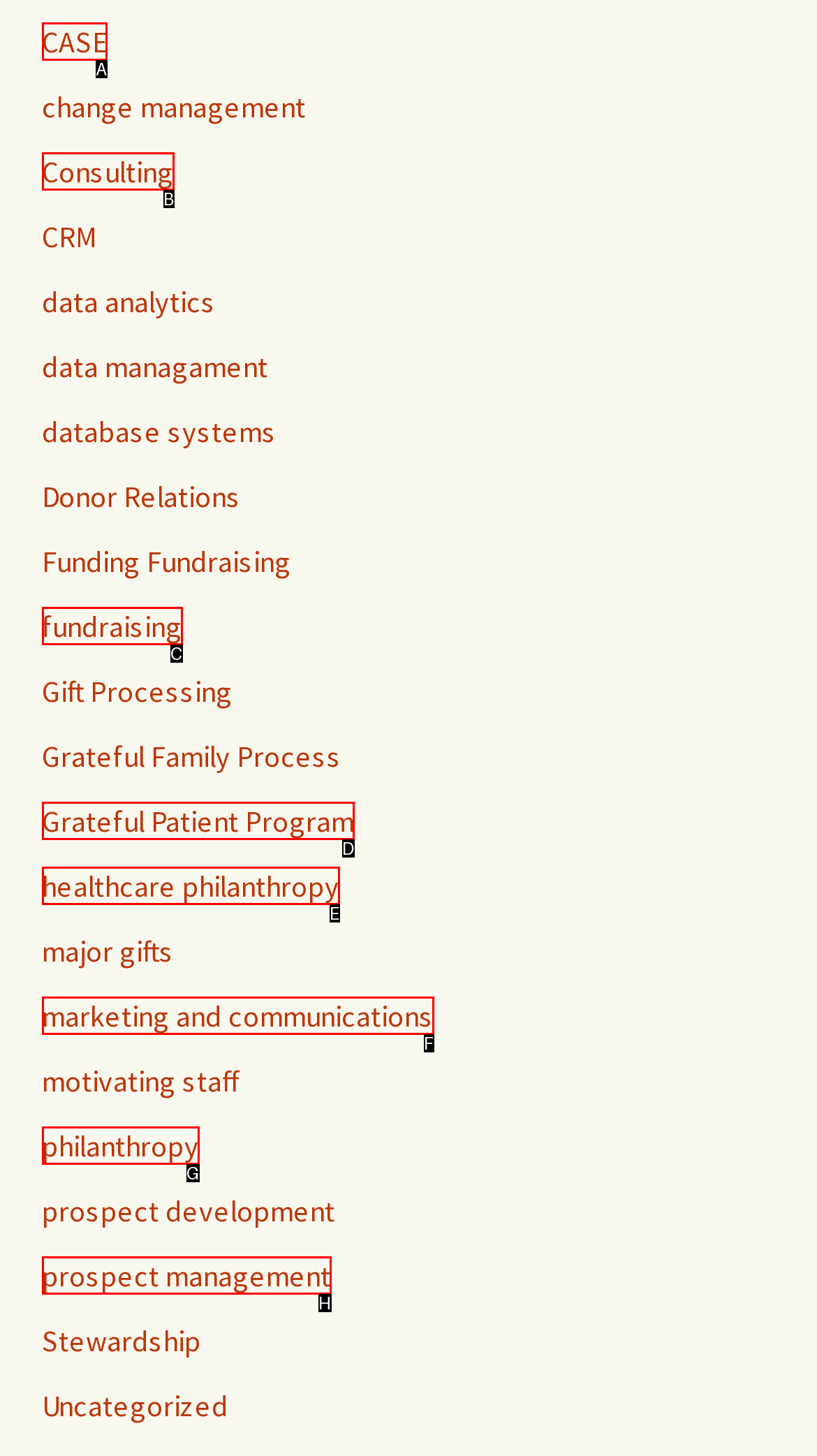What letter corresponds to the UI element described here: CASE
Reply with the letter from the options provided.

A